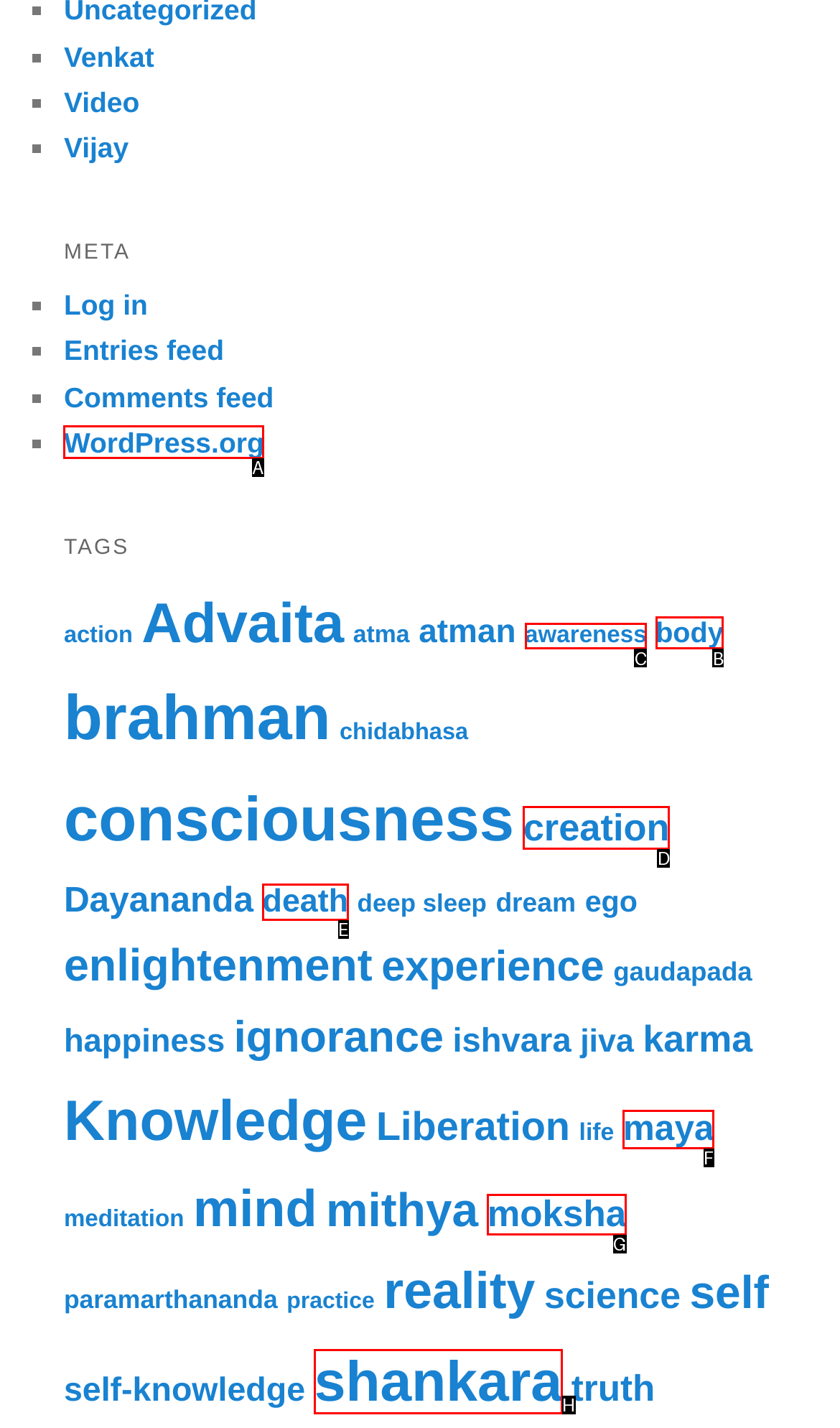Identify the HTML element that should be clicked to accomplish the task: Visit the 'WordPress.org' link
Provide the option's letter from the given choices.

A